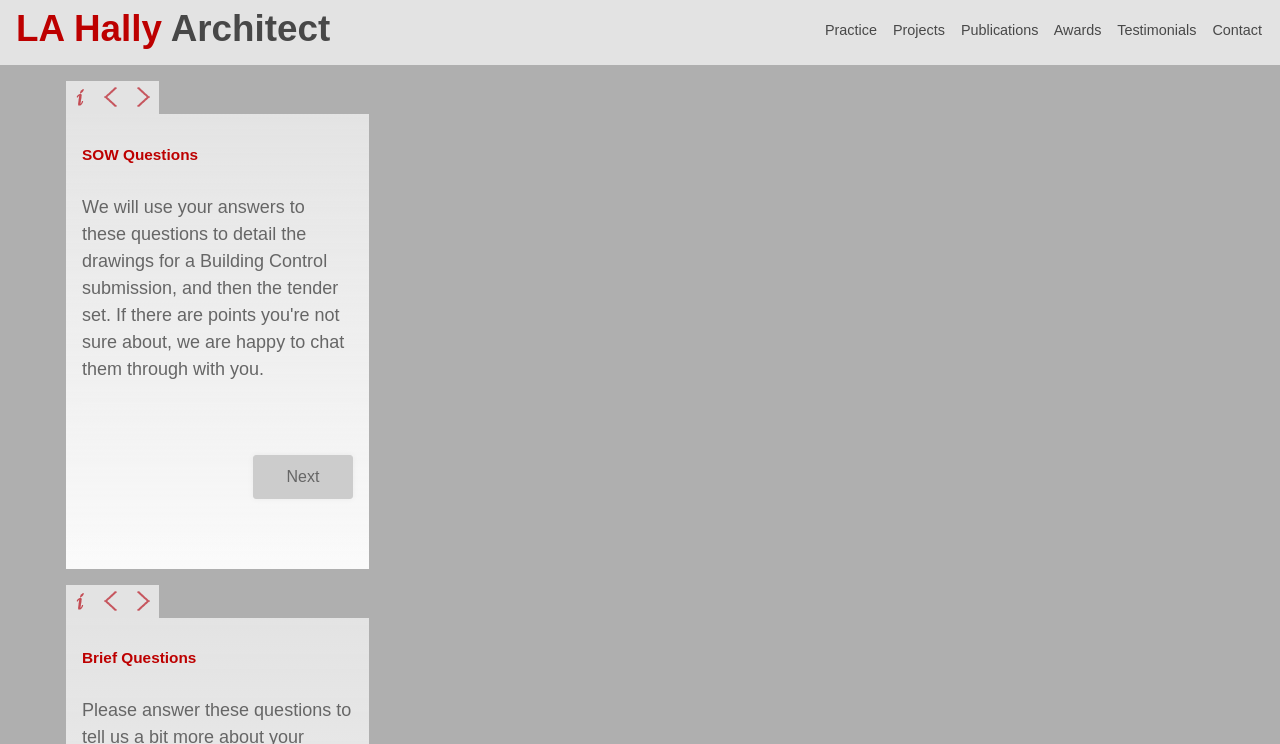Identify the bounding box coordinates of the specific part of the webpage to click to complete this instruction: "view projects".

[0.698, 0.03, 0.738, 0.051]